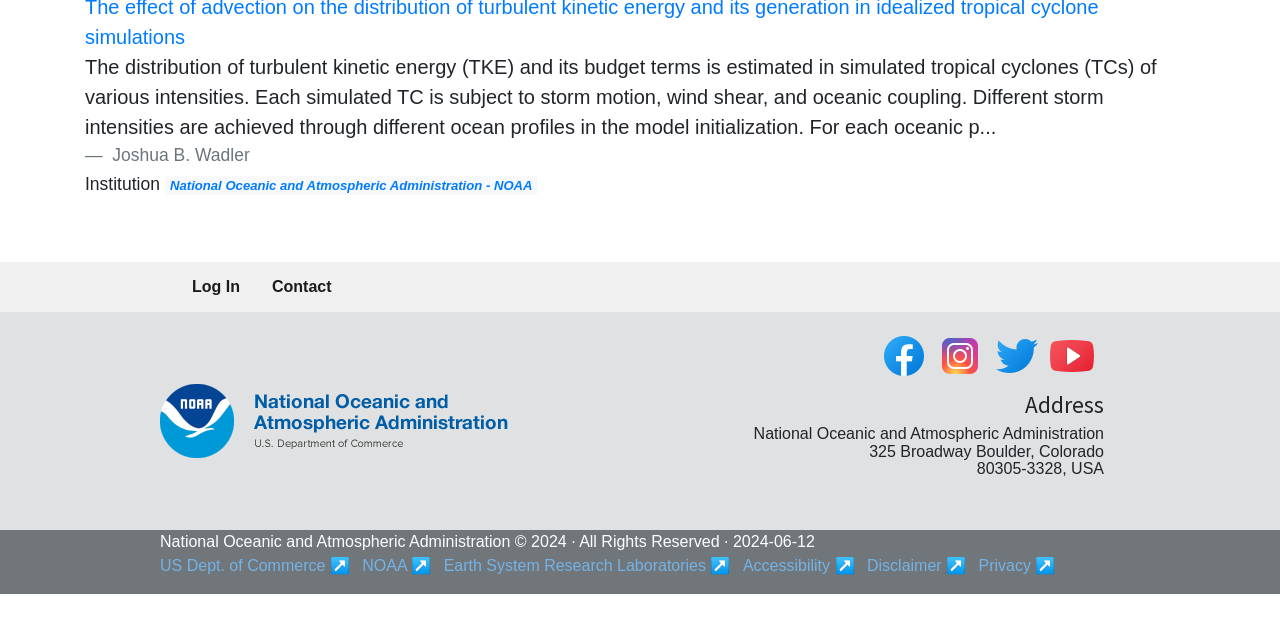Using the provided element description: "Earth System Research Laboratories", identify the bounding box coordinates. The coordinates should be four floats between 0 and 1 in the order [left, top, right, bottom].

[0.347, 0.87, 0.552, 0.897]